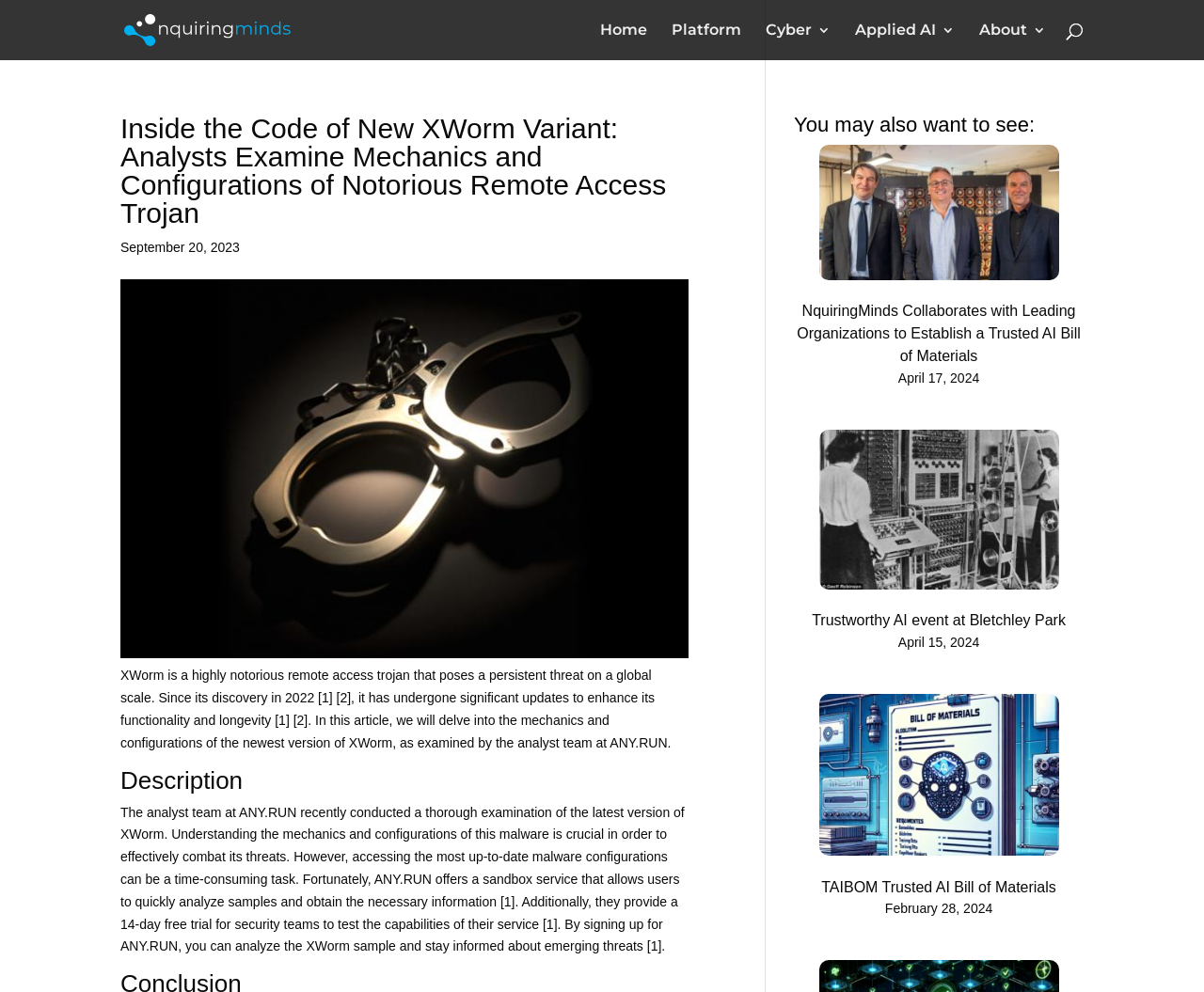How many days is the free trial for security teams to test ANY.RUN's service?
Offer a detailed and exhaustive answer to the question.

I found the duration of the free trial by reading the static text element that mentions '14-day free trial'.